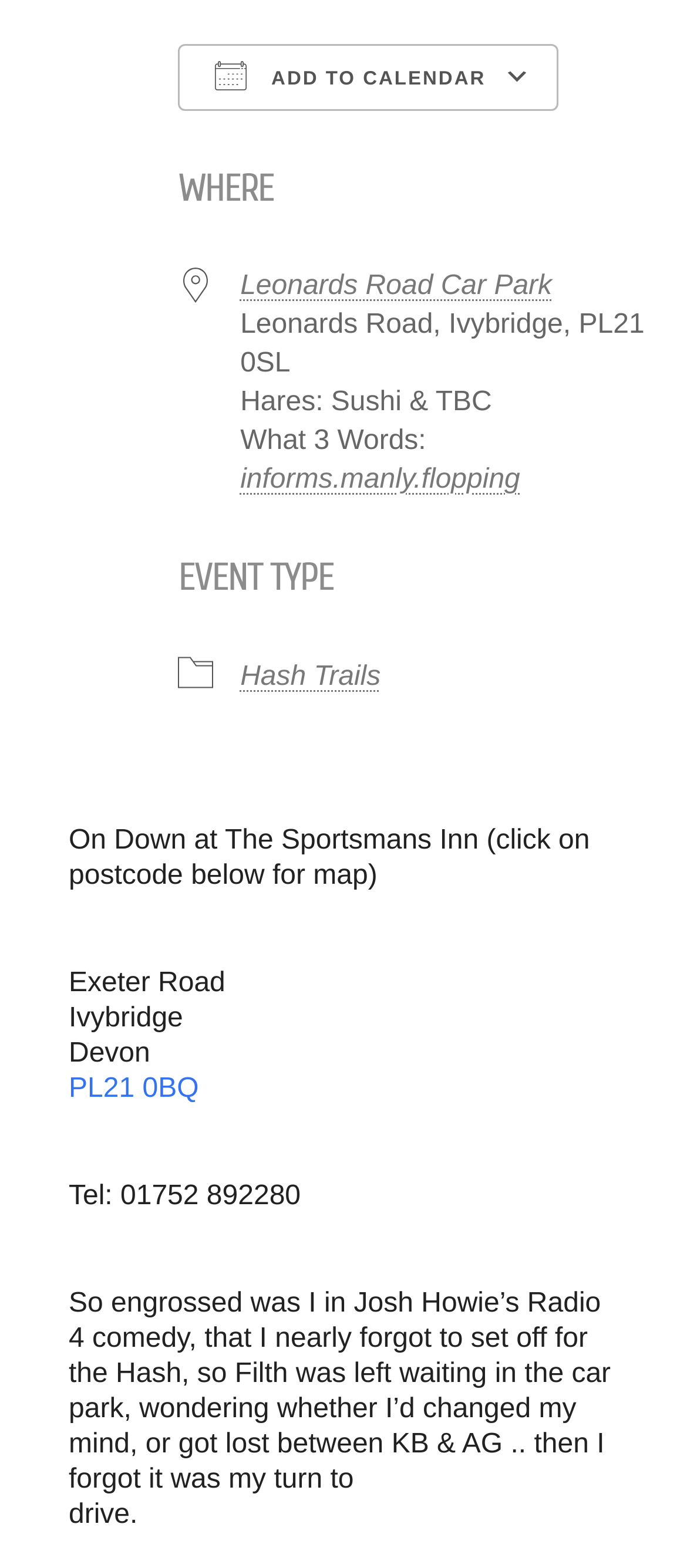Refer to the element description informs.manly.flopping and identify the corresponding bounding box in the screenshot. Format the coordinates as (top-left x, top-left y, bottom-right x, bottom-right y) with values in the range of 0 to 1.

[0.35, 0.296, 0.757, 0.315]